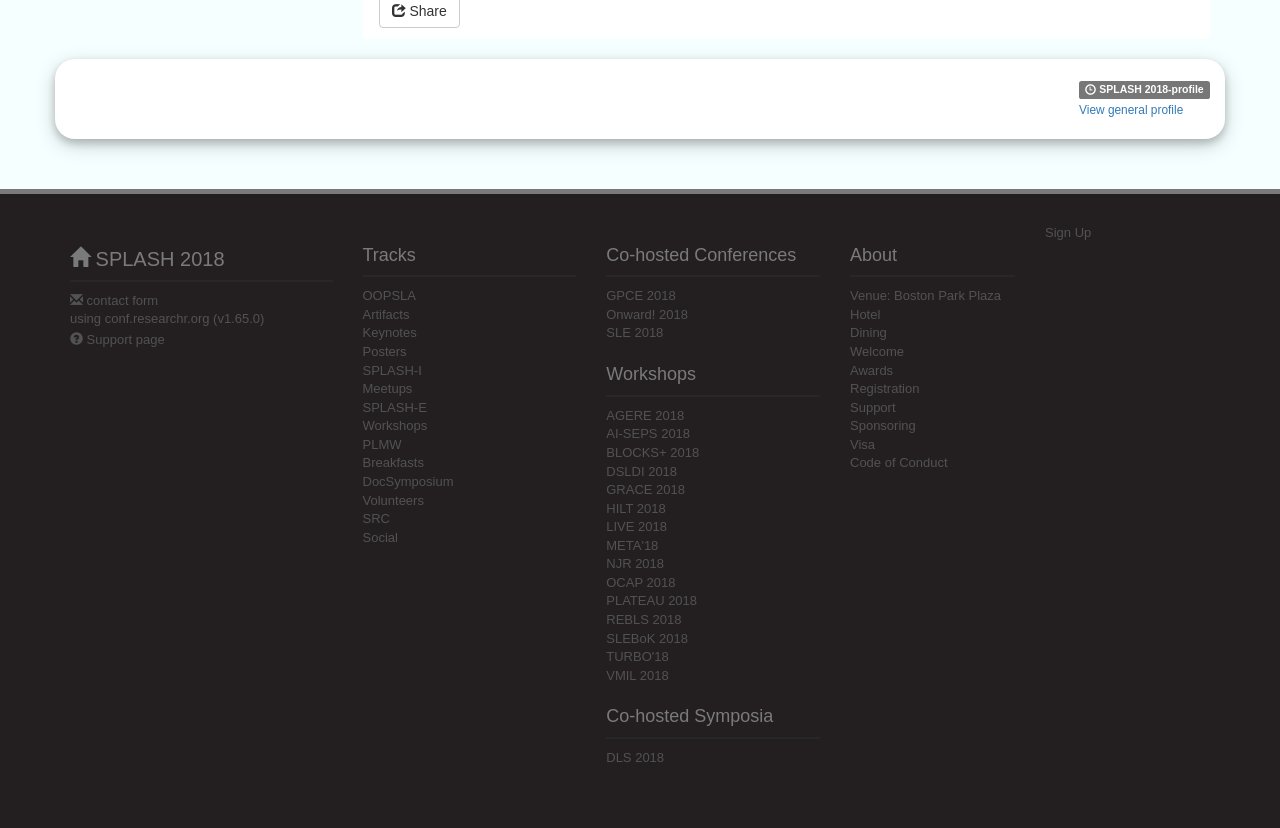Using the provided element description "+91-9718104678", determine the bounding box coordinates of the UI element.

None